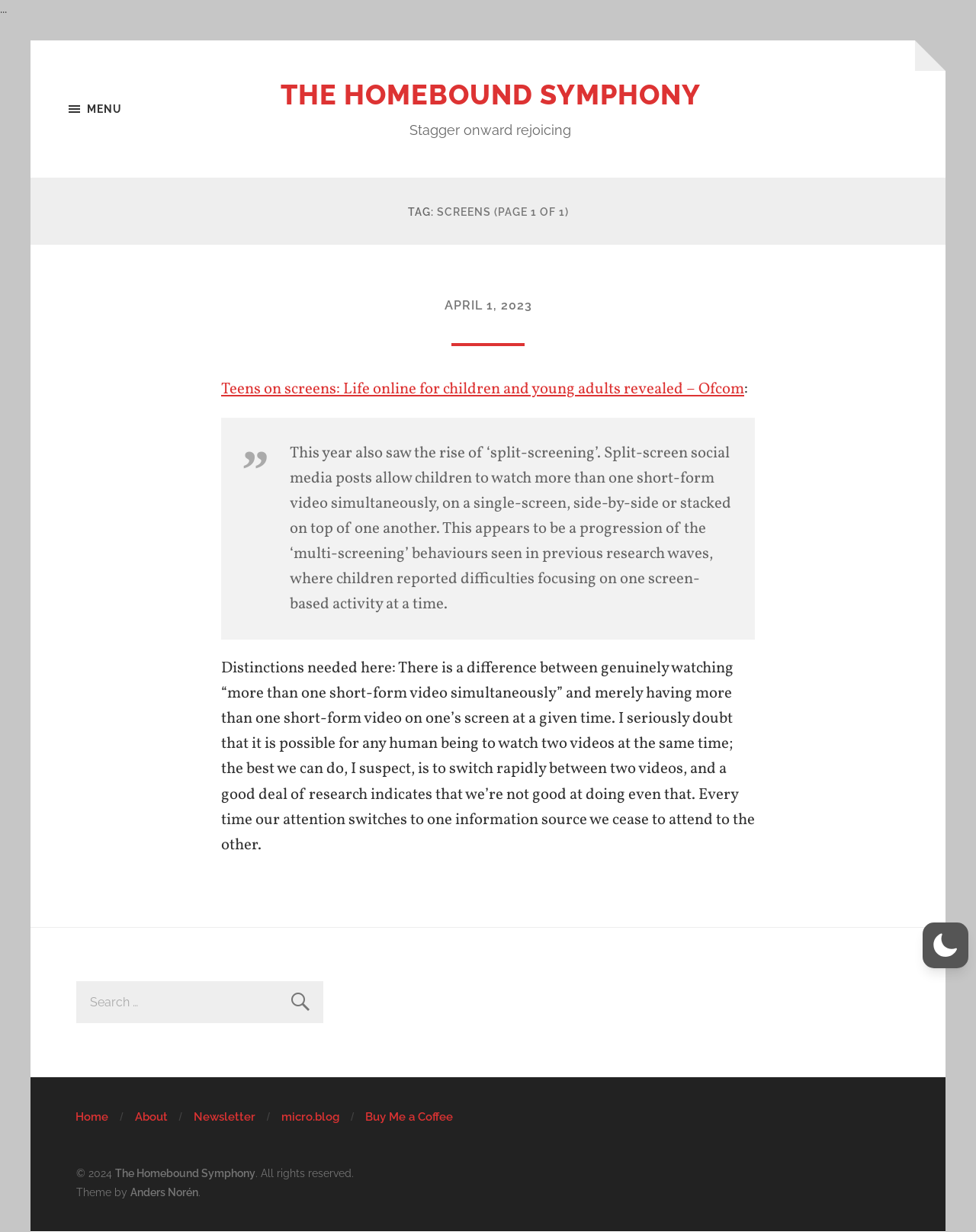Please identify the bounding box coordinates of the area that needs to be clicked to fulfill the following instruction: "Check the copyright information."

[0.078, 0.947, 0.118, 0.957]